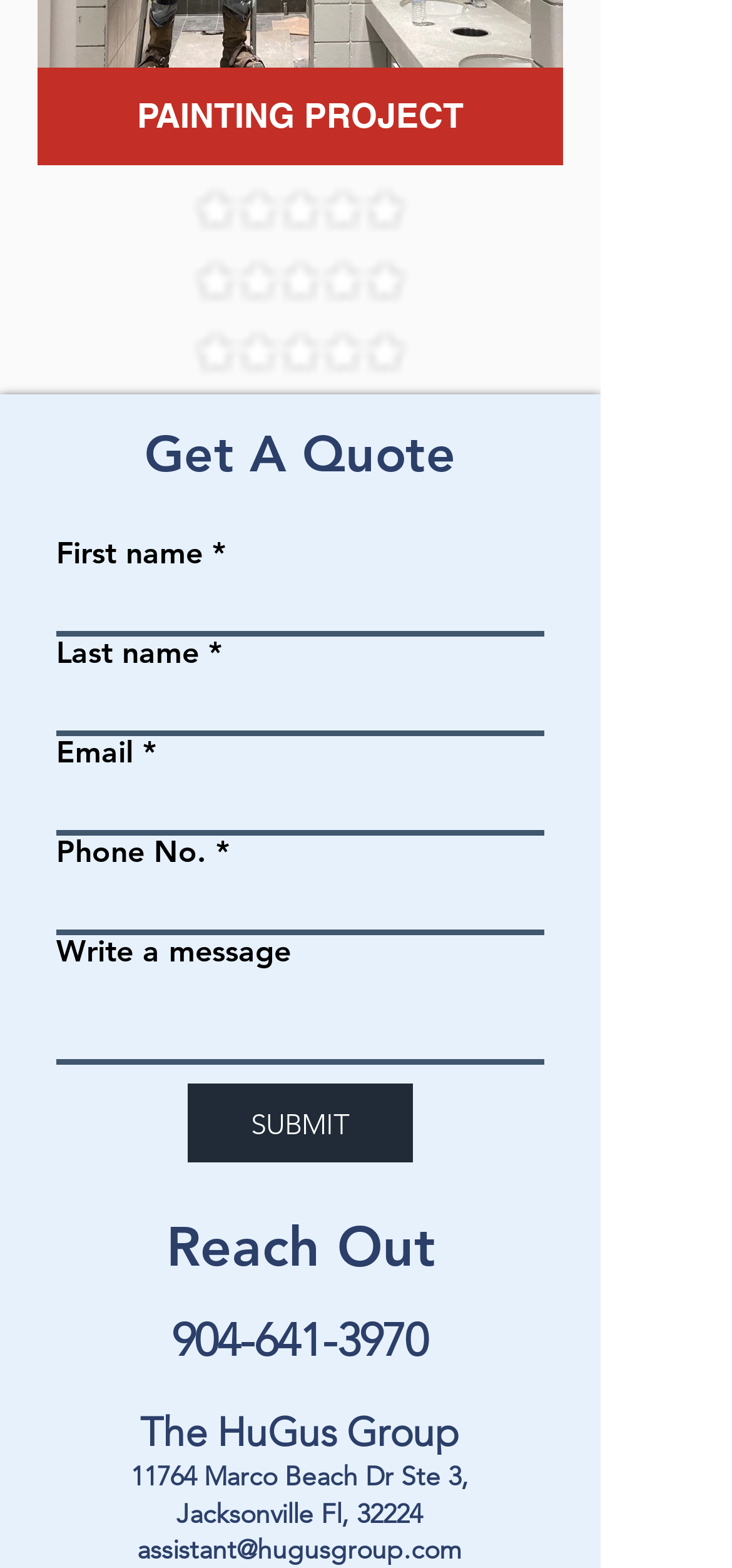How many stars are displayed at the top of the webpage? Observe the screenshot and provide a one-word or short phrase answer.

3